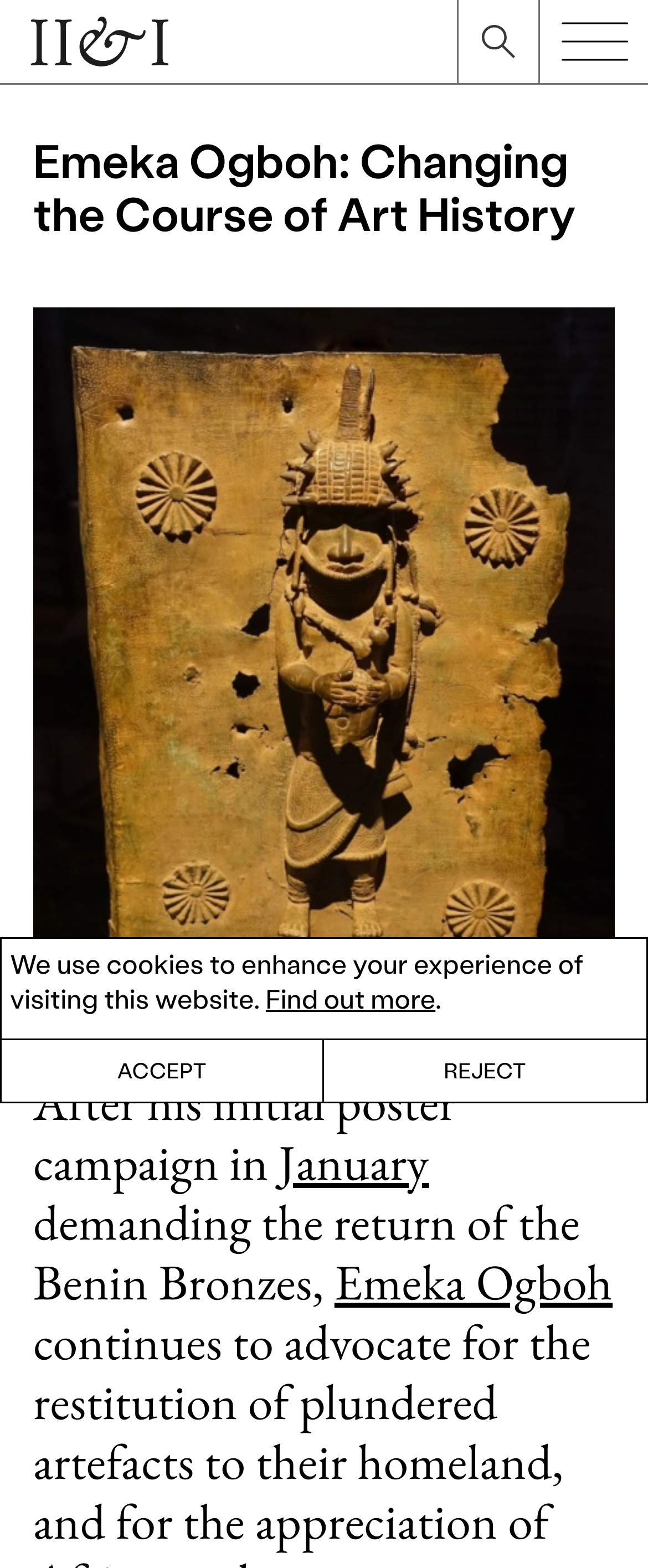What month did Emeka Ogboh start his campaign?
Using the image, provide a detailed and thorough answer to the question.

I found the answer by looking at the link element that mentions a month, which is 'January'.